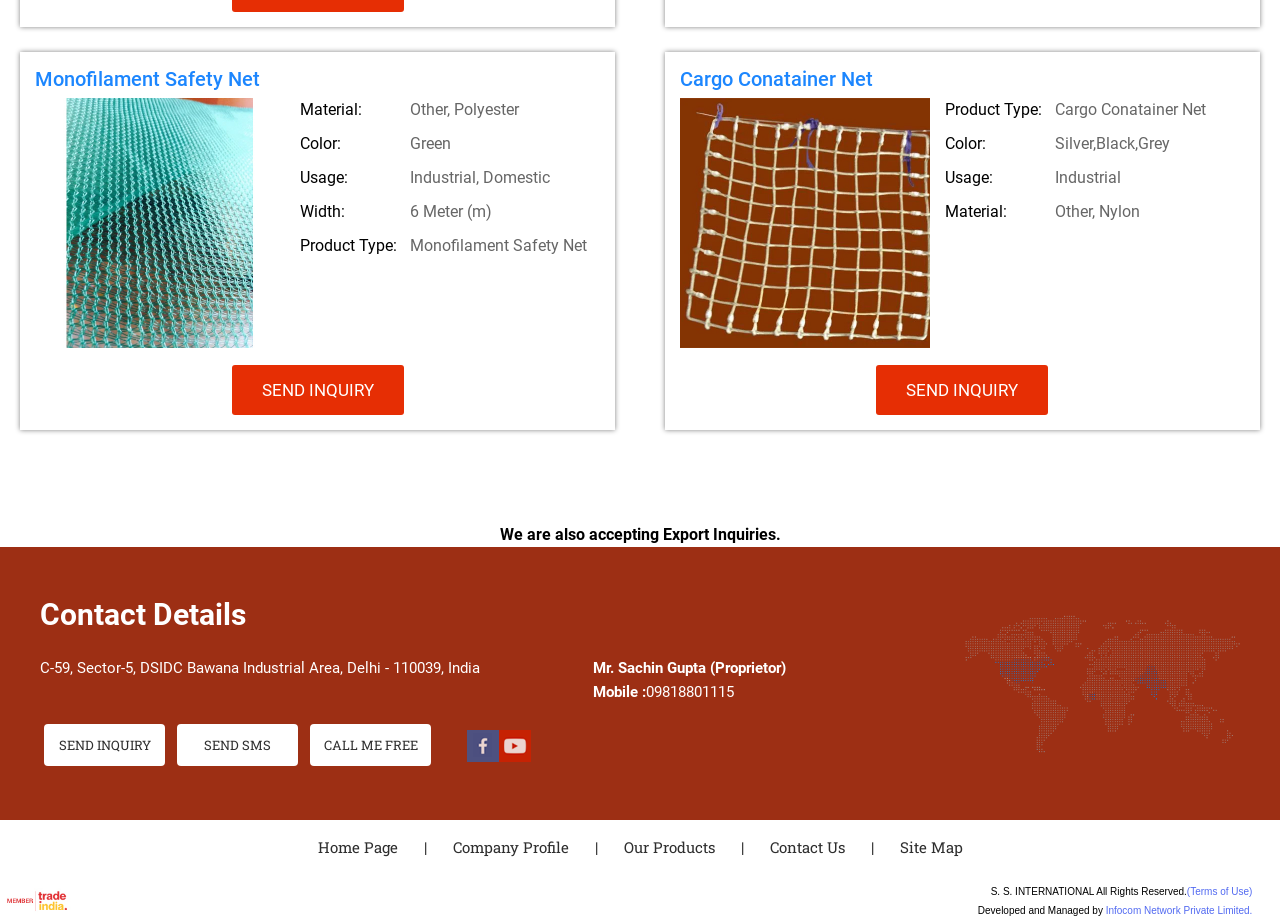How many products are displayed on this page?
Deliver a detailed and extensive answer to the question.

I counted the number of product images and descriptions on the page, and there are two products displayed: Monofilament Safety Net and Cargo Conatainer Net.